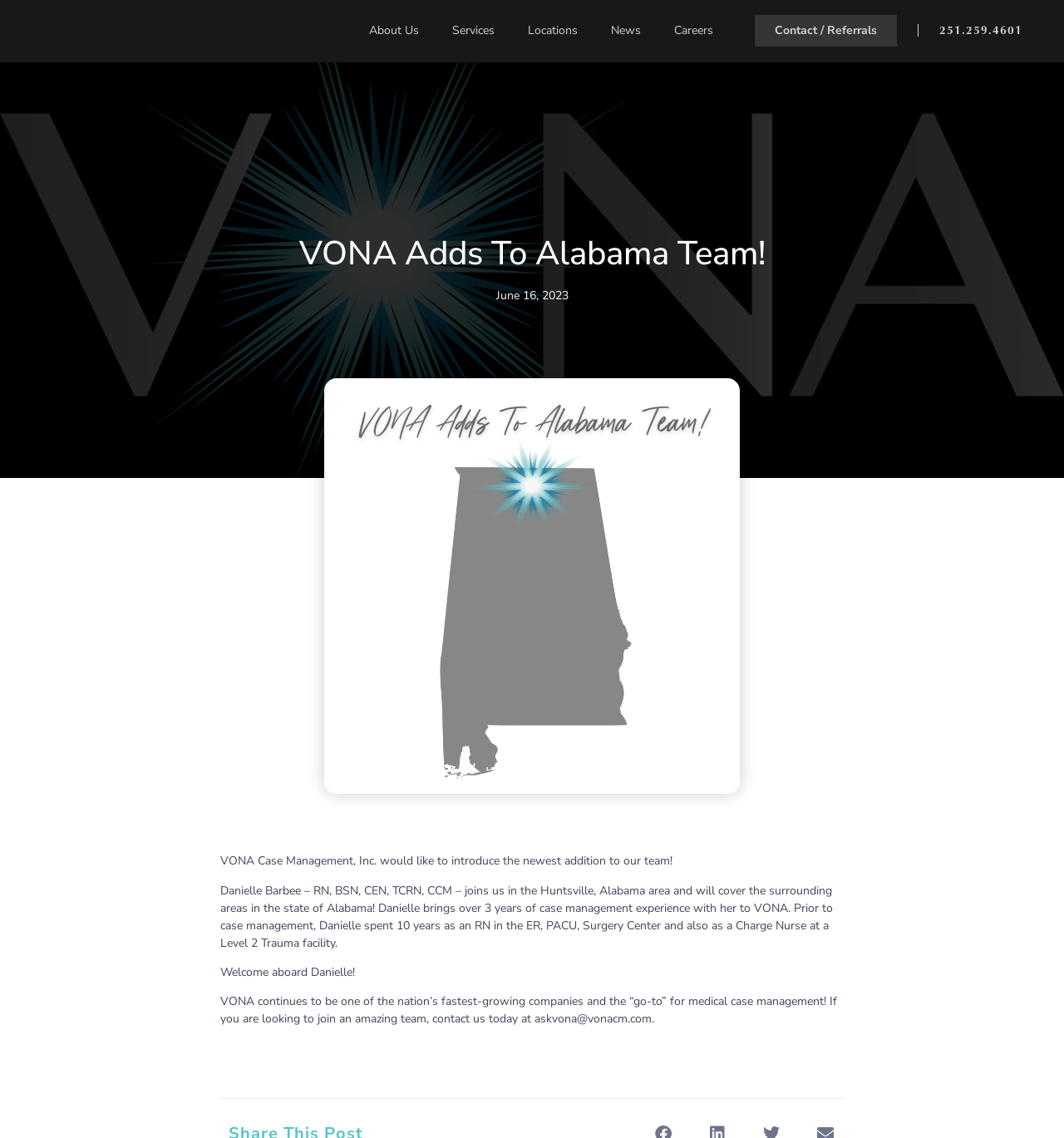What is Danielle Barbee's profession?
Please respond to the question with as much detail as possible.

Based on the webpage content, Danielle Barbee is introduced as a new team member, and her profession is mentioned as RN, BSN, CEN, TCRN, CCM, which indicates that she is a Registered Nurse.